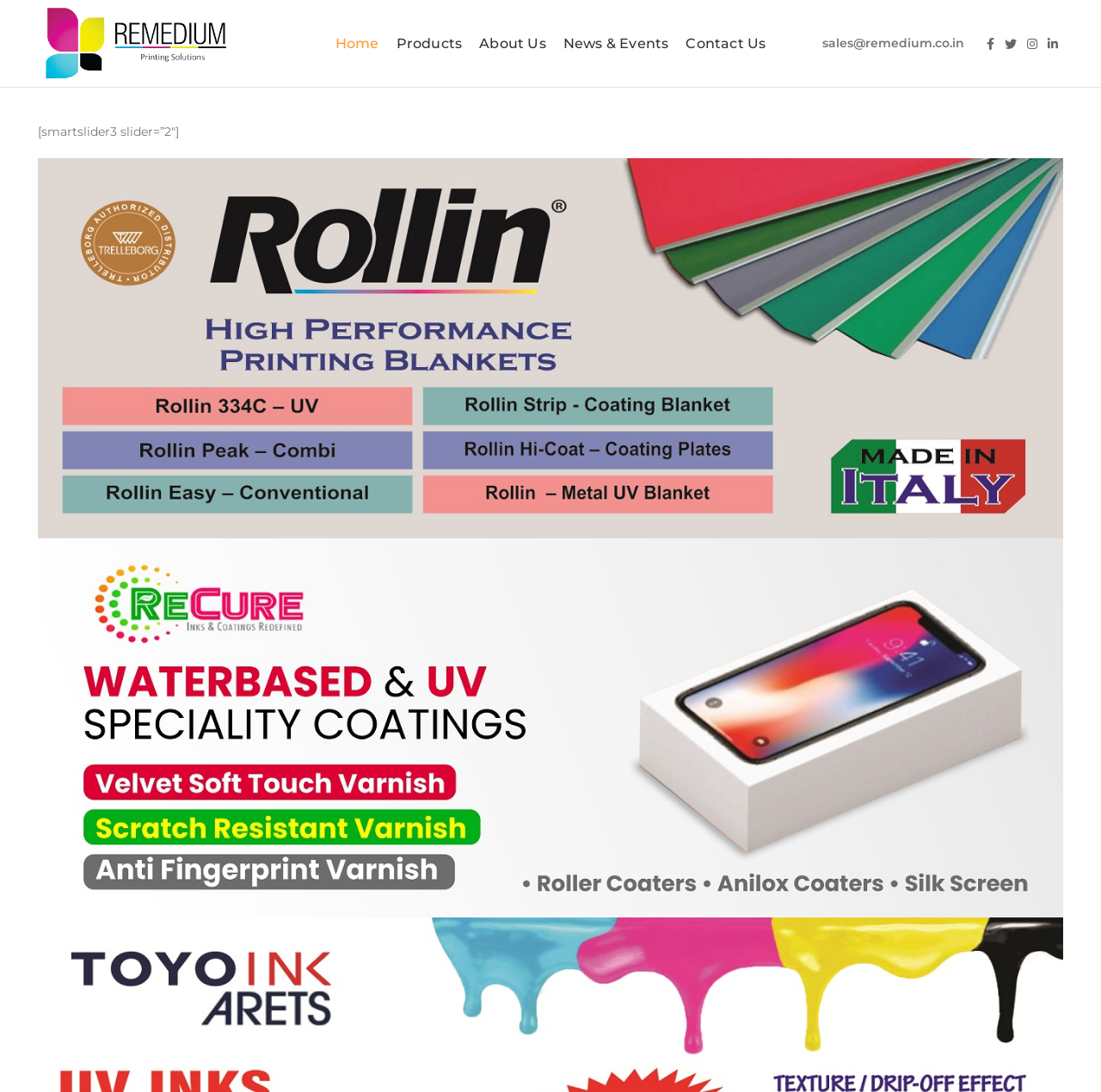Find the bounding box of the web element that fits this description: "Poobslag".

None